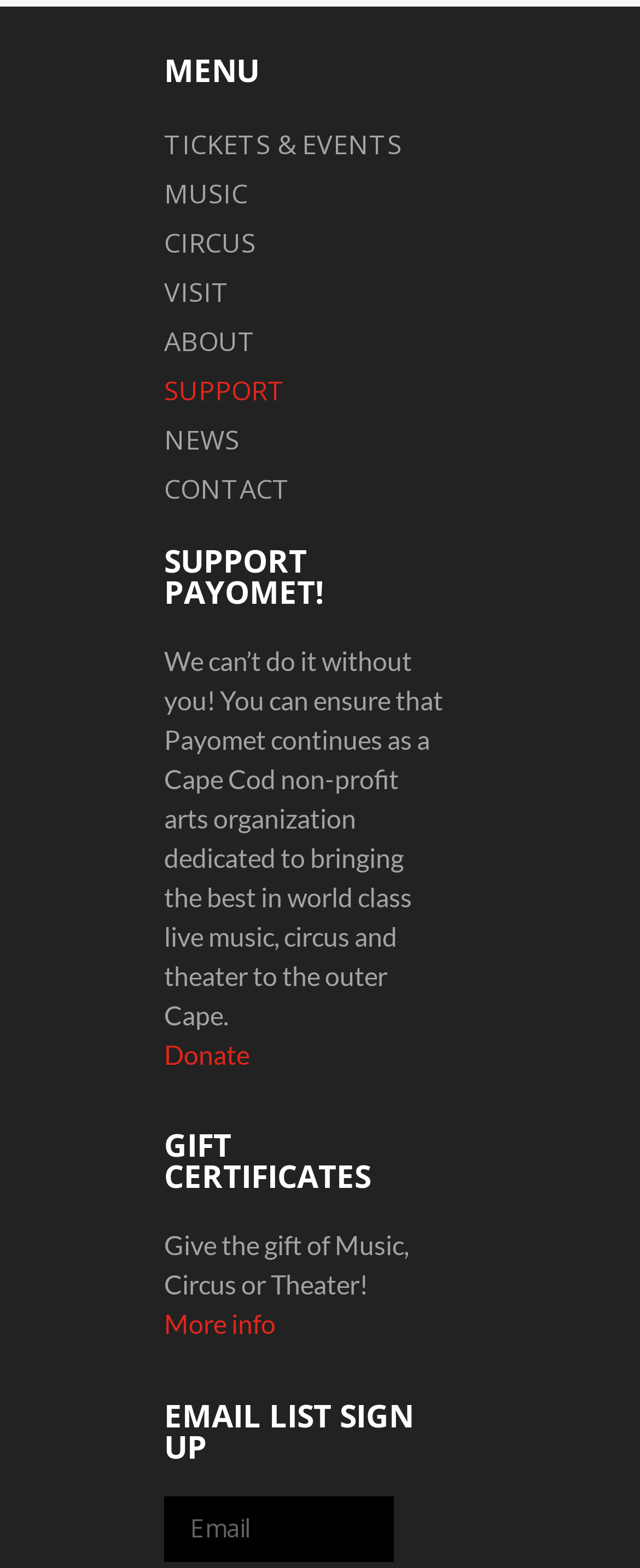Determine the bounding box for the HTML element described here: "Past Due Marketing". The coordinates should be given as [left, top, right, bottom] with each number being a float between 0 and 1.

None